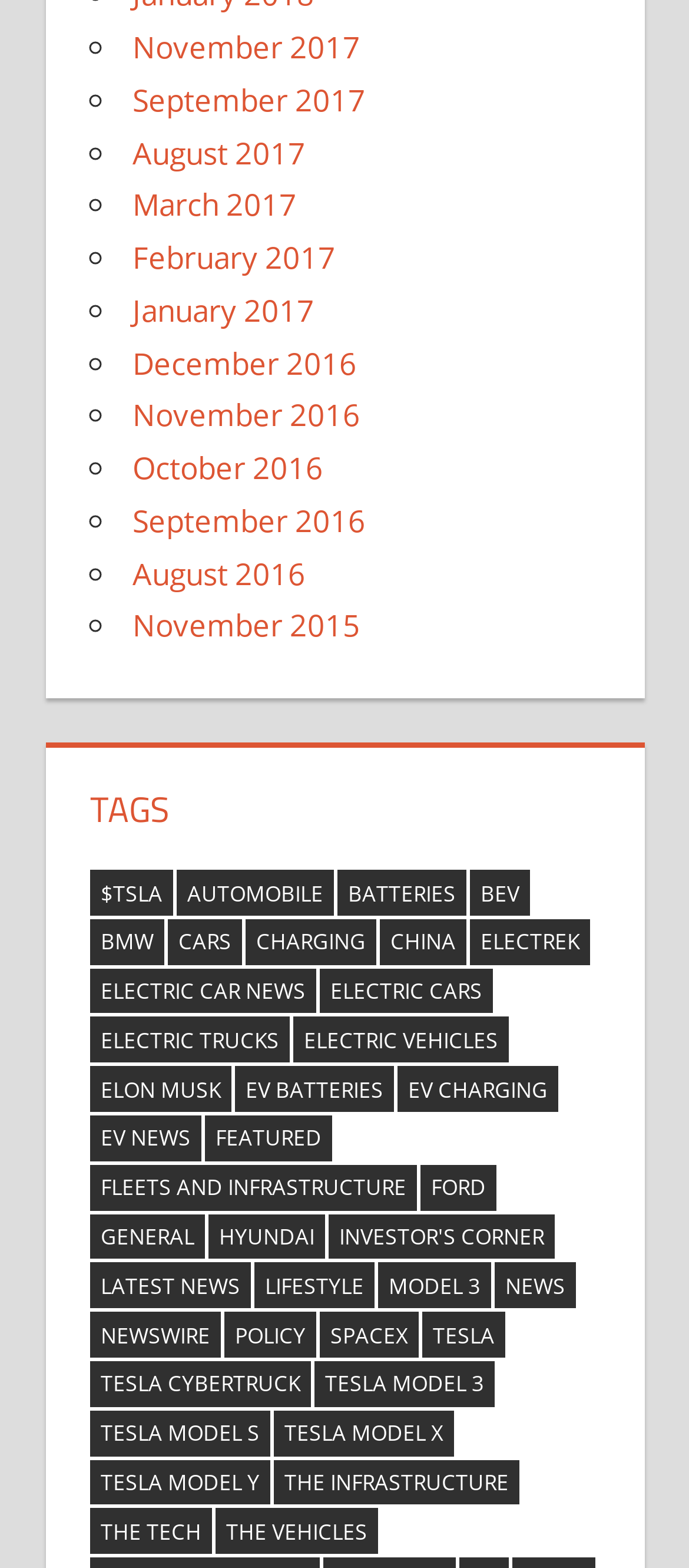Find the bounding box coordinates of the clickable element required to execute the following instruction: "Read about Elon Musk". Provide the coordinates as four float numbers between 0 and 1, i.e., [left, top, right, bottom].

[0.131, 0.68, 0.336, 0.709]